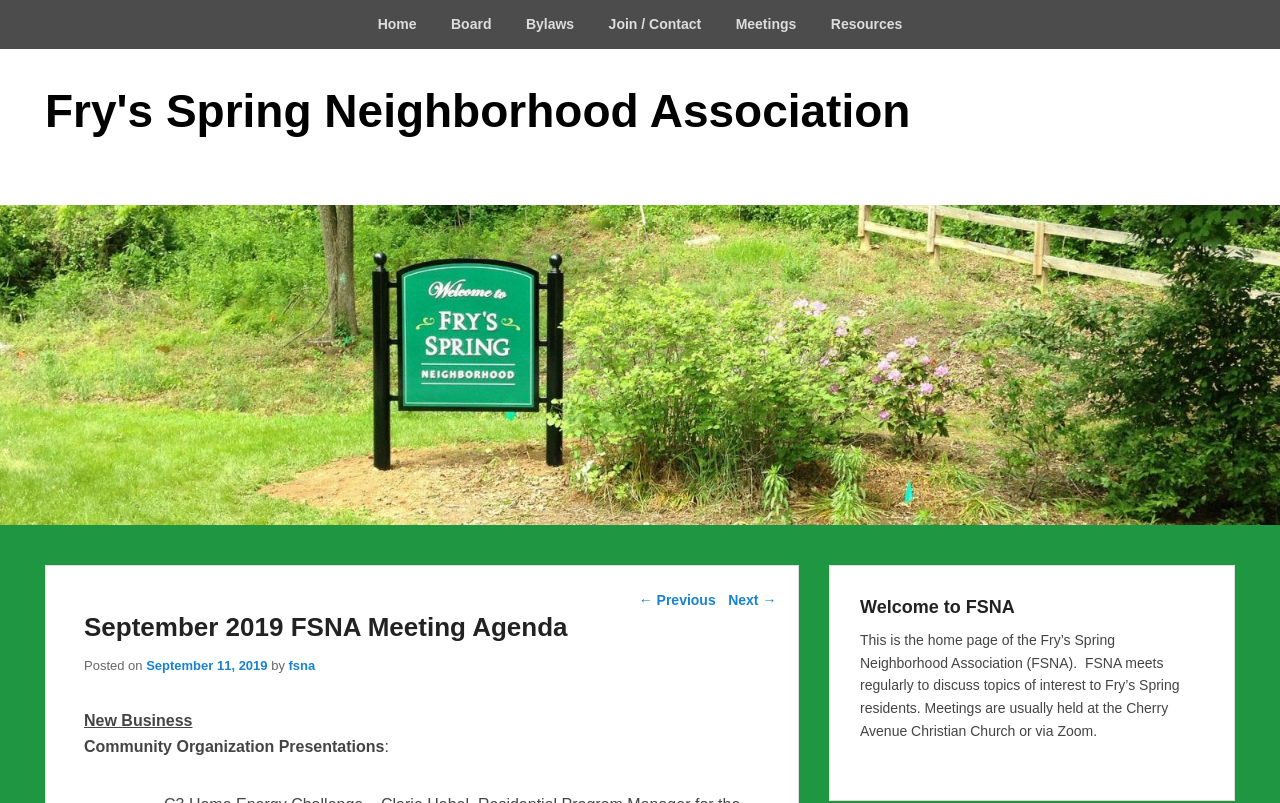Give a detailed account of the webpage, highlighting key information.

The webpage is about the Fry's Spring Neighborhood Association (FSNA) and specifically focuses on the September 2019 FSNA Meeting Agenda. At the top of the page, there is a navigation menu with six links: Home, Board, Bylaws, Join / Contact, Meetings, and Resources. Below the navigation menu, there is a link to the Fry's Spring Neighborhood Association.

The main content of the page is divided into two sections. On the left side, there is a header section with the title "September 2019 FSNA Meeting Agenda" and some metadata, including the posting date and author. Below the header, there are three sections of text: "New Business", "Community Organization Presentations", and a colon.

On the right side, there is a welcome section with a heading "Welcome to FSNA" and a paragraph of text describing the purpose and activities of the FSNA. The text explains that the FSNA meets regularly to discuss topics of interest to Fry's Spring residents and that meetings are usually held at the Cherry Avenue Christian Church or via Zoom.

At the bottom of the page, there are two links for navigation: "← Previous" and "Next →".